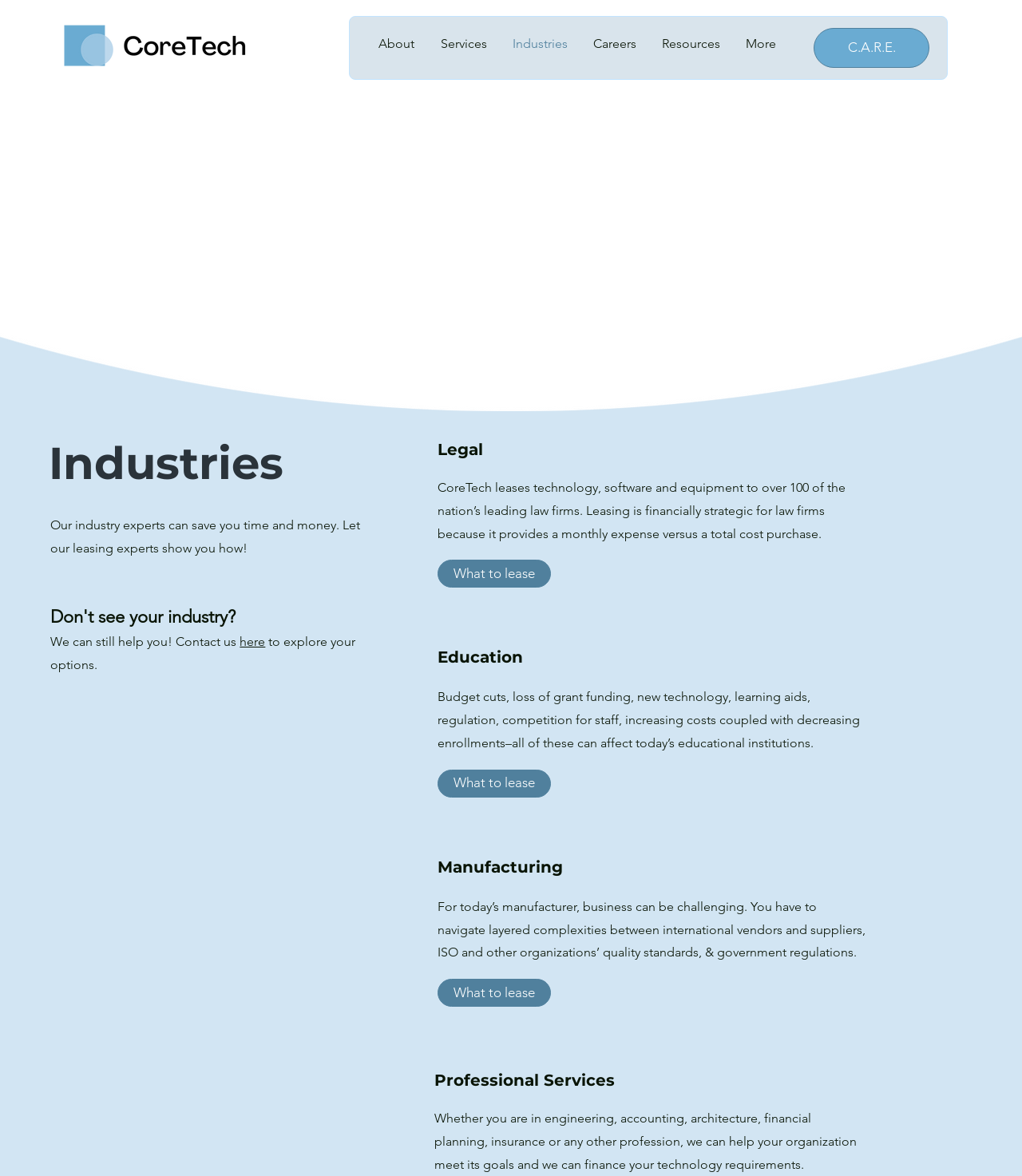Please look at the image and answer the question with a detailed explanation: What is the company name?

The company name is obtained from the logo image 'CoreTech Logo (Horizontal).png' at the top left corner of the webpage.